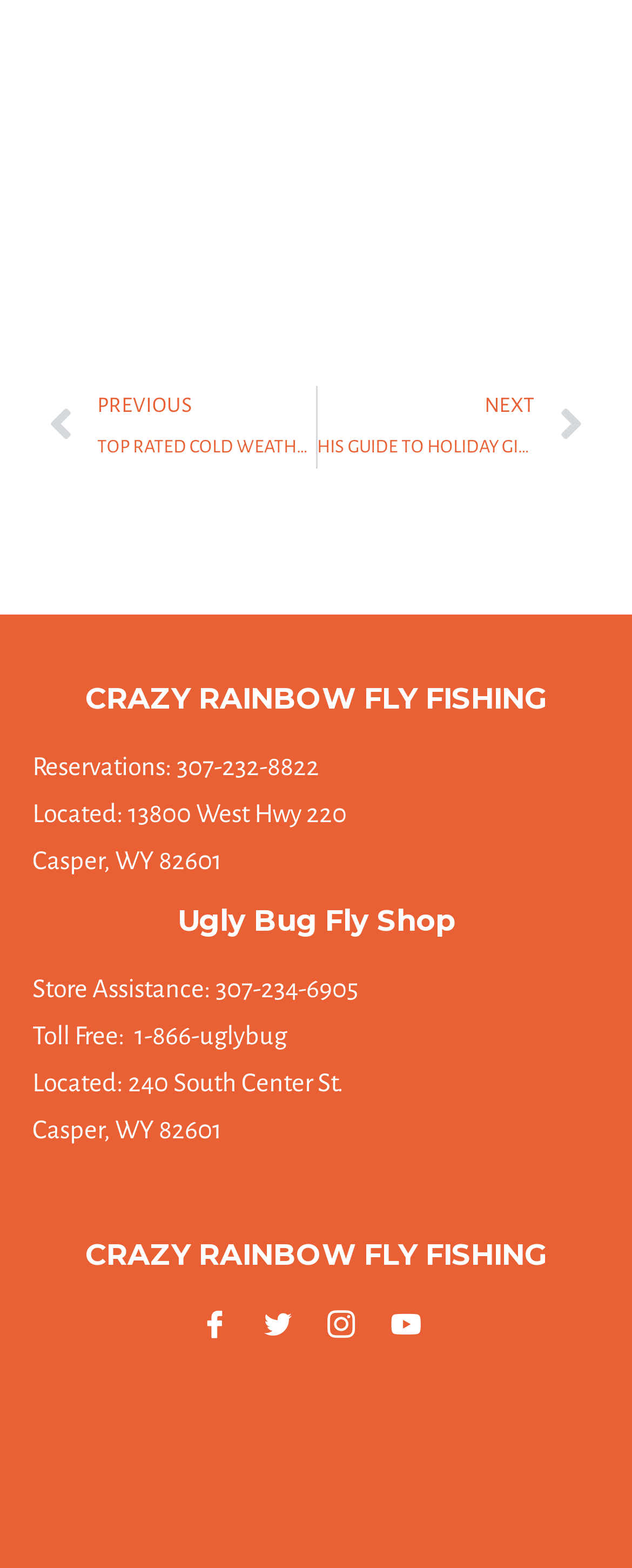Consider the image and give a detailed and elaborate answer to the question: 
How many locations are listed on the webpage?

I counted the number of locations listed on the webpage by looking at the static text elements that mention addresses. I found two locations: one at 13800 West Hwy 220, Casper, WY 82601, and another at 240 South Center St., Casper, WY 82601.